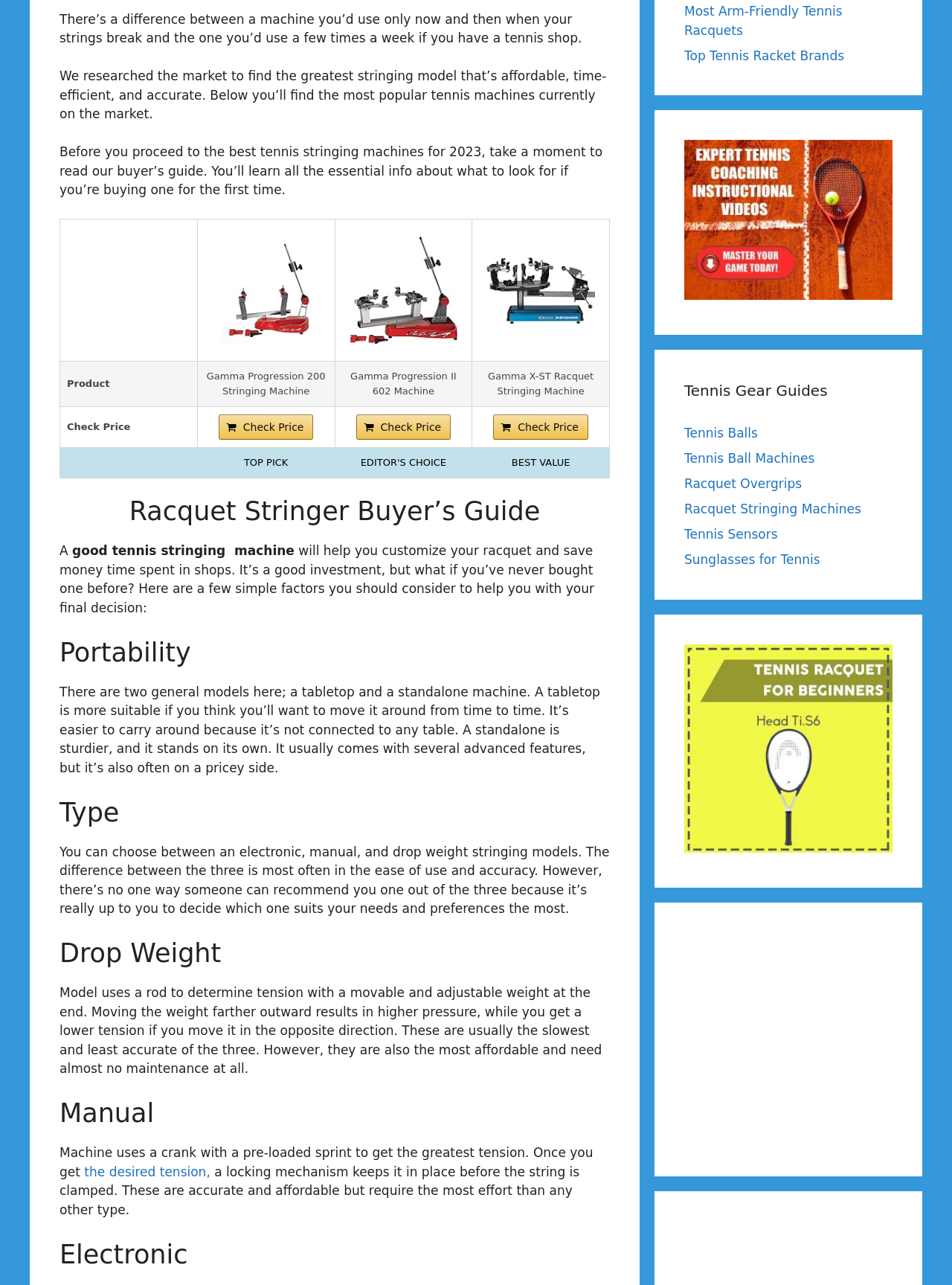Extract the bounding box coordinates for the UI element described as: "Check Price".

[0.518, 0.323, 0.618, 0.342]